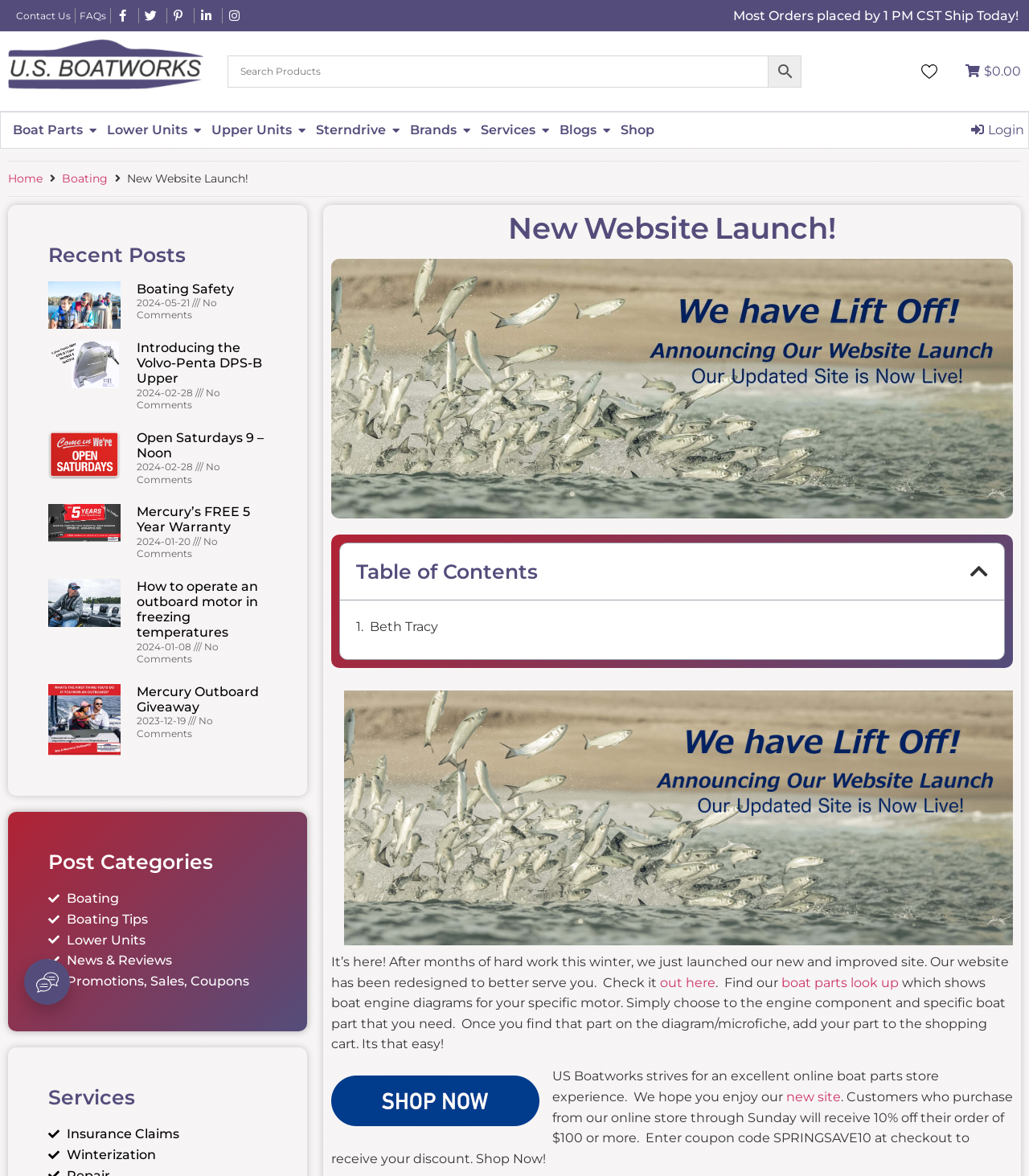How many categories are available in the navigation menu?
Respond to the question with a well-detailed and thorough answer.

I counted the number of links under the 'Menu' navigation element, which are 'Boat Parts', 'Lower Units', 'Upper Units', 'Sterndrive', 'Brands', 'Services', and 'Blogs'. Therefore, there are 7 categories available in the navigation menu.